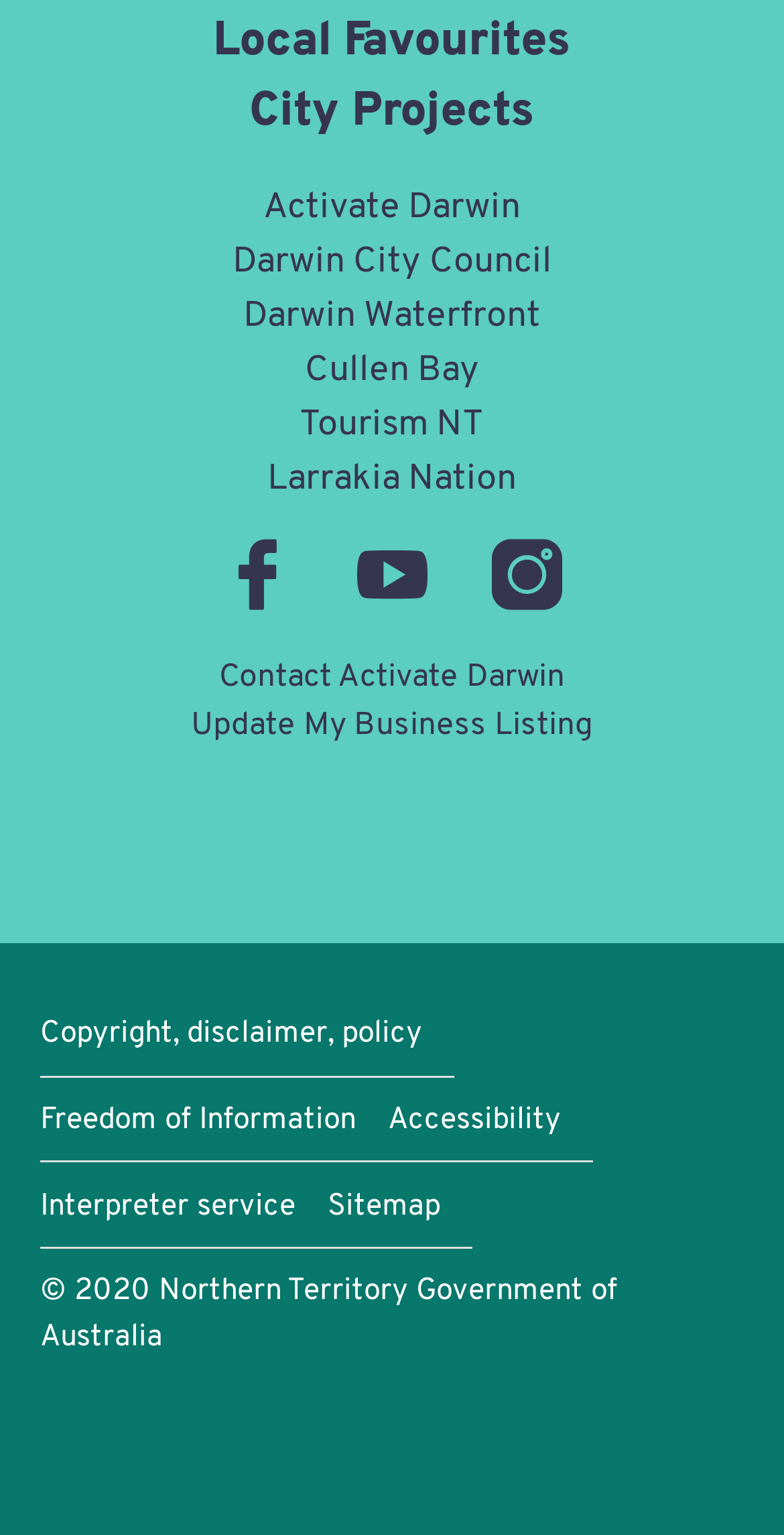Show the bounding box coordinates of the element that should be clicked to complete the task: "View Copyright information".

[0.051, 0.66, 0.538, 0.69]